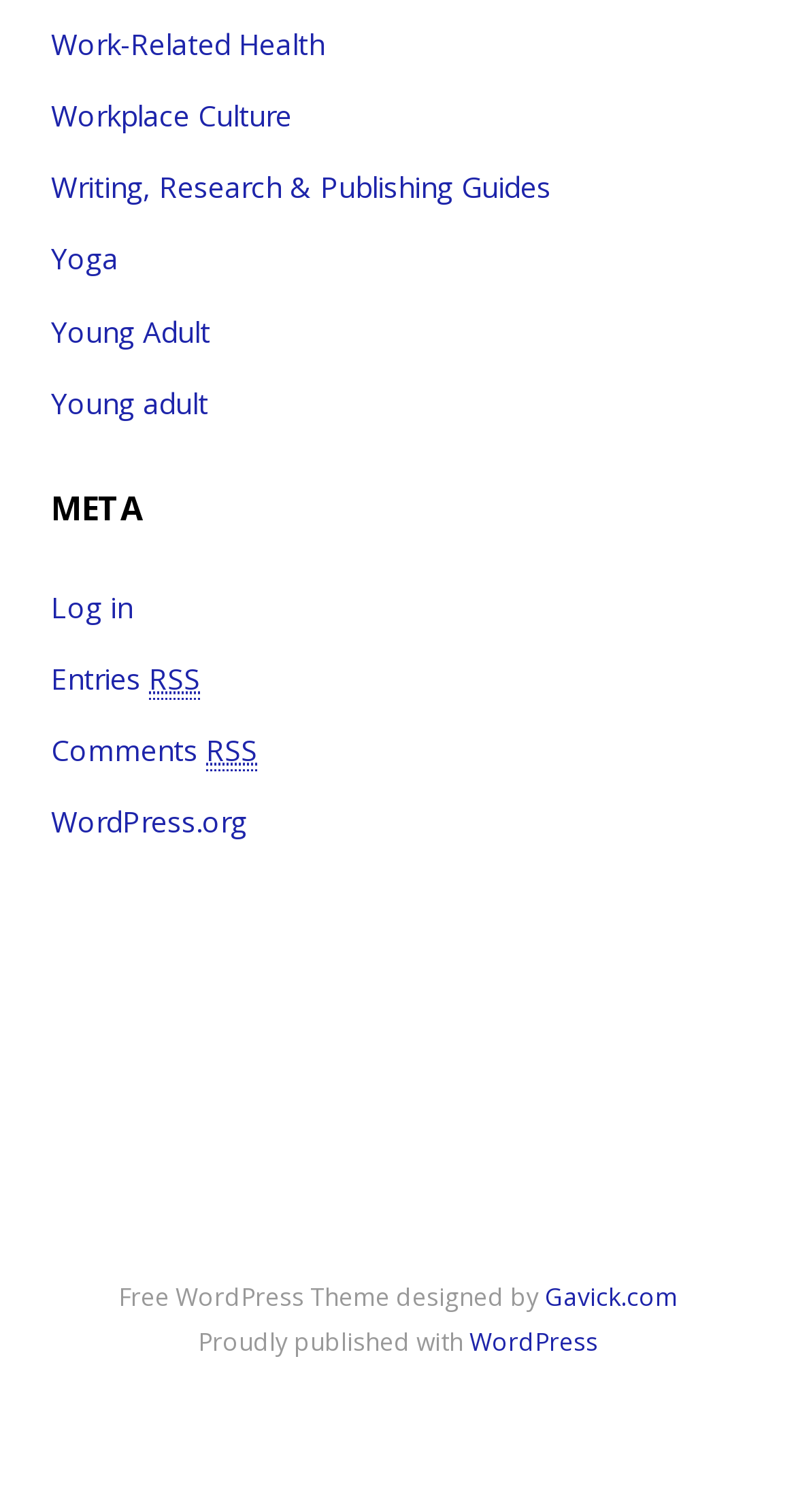Determine the bounding box coordinates for the region that must be clicked to execute the following instruction: "Visit 'Shop'".

[0.819, 0.646, 0.876, 0.689]